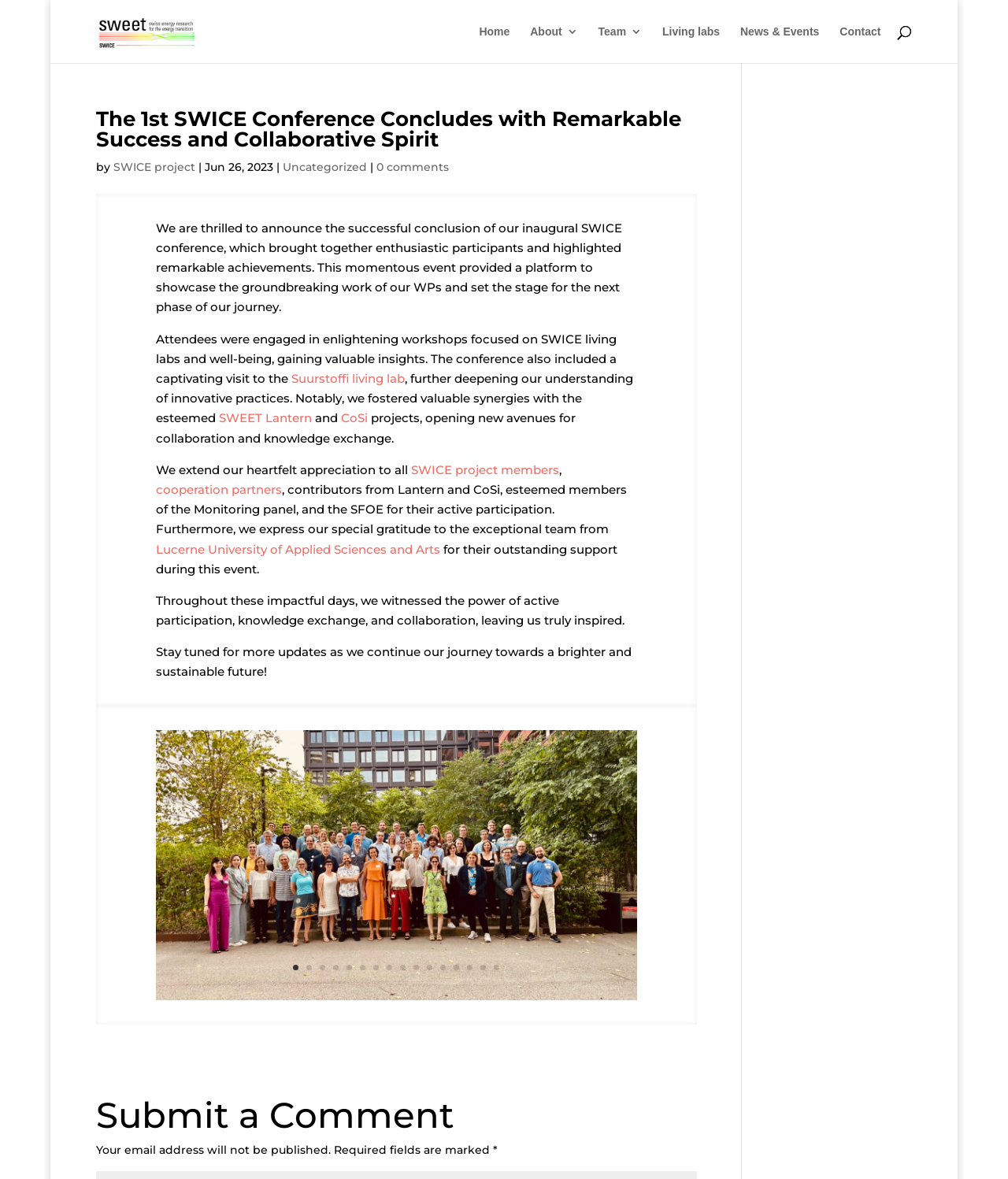Describe every aspect of the webpage comprehensively.

The webpage appears to be a news article or blog post about the 1st SWICE Conference, which concluded with remarkable success and a collaborative spirit. At the top of the page, there is a logo and a navigation menu with links to "Home", "About 3", "Team 3", "Living labs", "News & Events", and "Contact". 

Below the navigation menu, there is a search bar and a heading that repeats the title of the webpage. The article begins with a brief introduction, followed by several paragraphs of text that describe the conference, including the workshops, visits, and collaborations that took place. The text is interspersed with links to related projects and organizations, such as the SWICE project, Suurstoffi living lab, SWEET Lantern, and CoSi.

The article also expresses gratitude to the participants, cooperation partners, and the team from Lucerne University of Applied Sciences and Arts for their support during the event. The tone of the article is positive and inspiring, highlighting the power of active participation, knowledge exchange, and collaboration.

At the bottom of the page, there are links to numbered pages, likely indicating that the article is part of a larger series or archive. There is also a section for submitting a comment, with a note that email addresses will not be published and a reminder that certain fields are required.